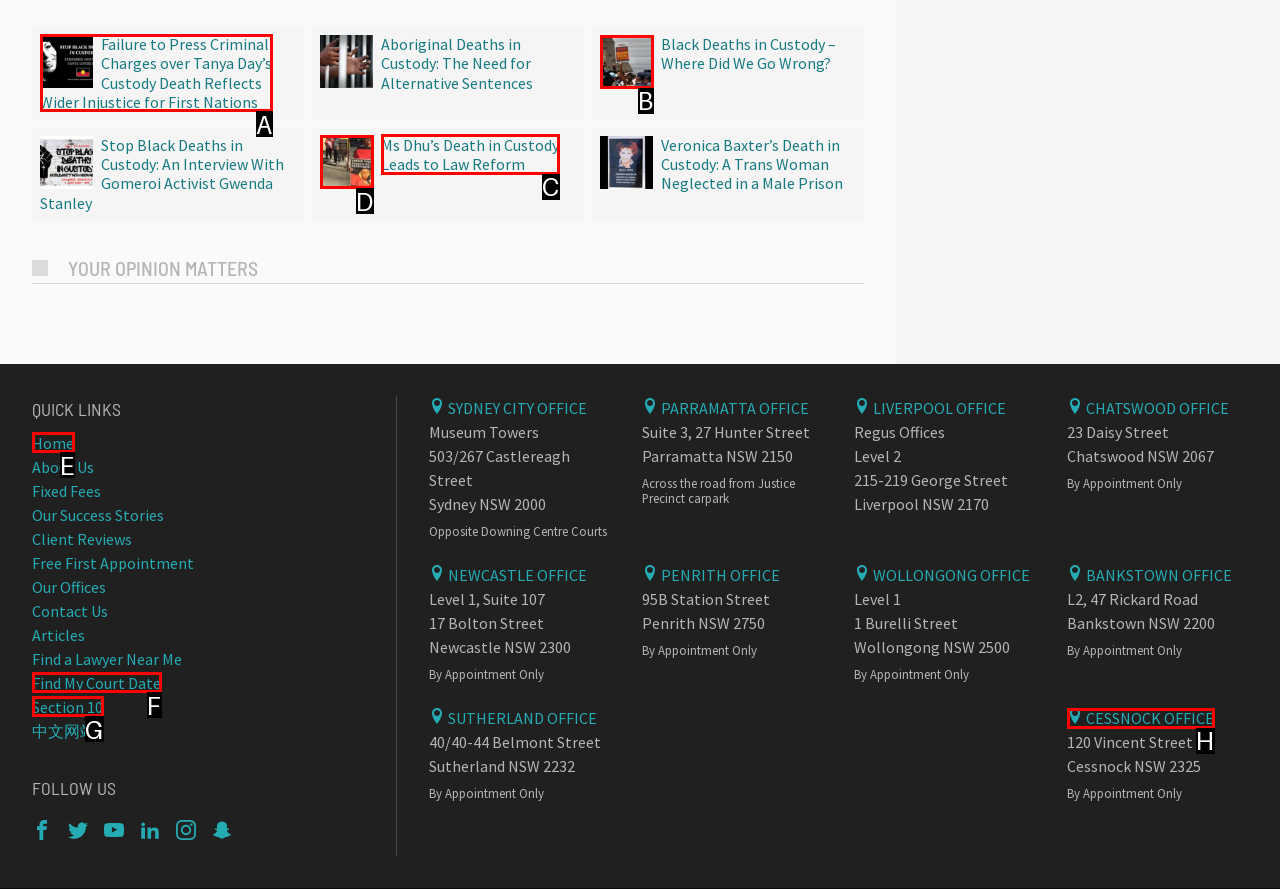Given the description: Find My Court Date, identify the HTML element that fits best. Respond with the letter of the correct option from the choices.

F